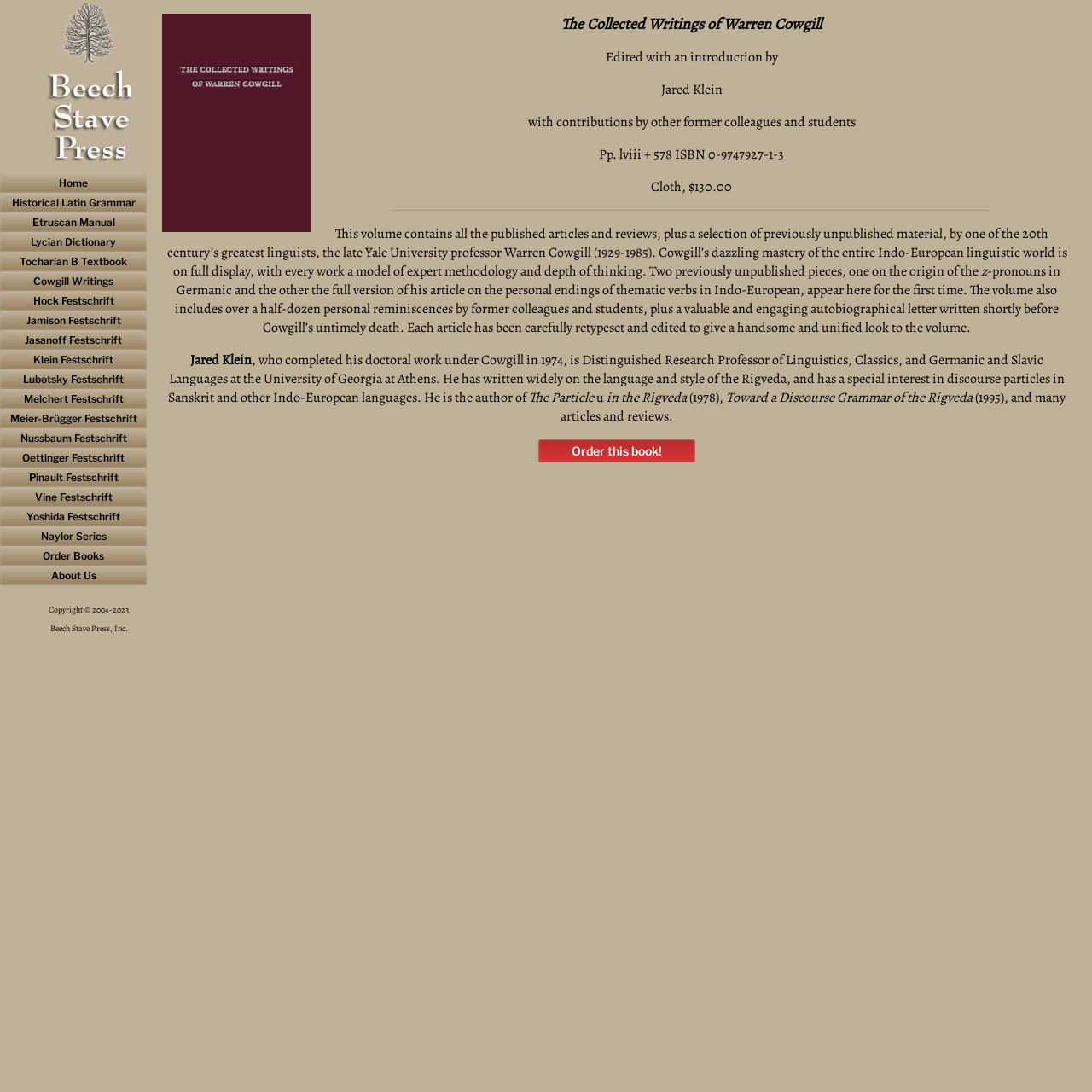Utilize the details in the image to give a detailed response to the question: What is the ISBN of the book?

The ISBN of the book is 0-9747927-1-3, as mentioned in the book's details section on the webpage, which states 'Pp. lviii + 578 ISBN 0-9747927-1-3'.